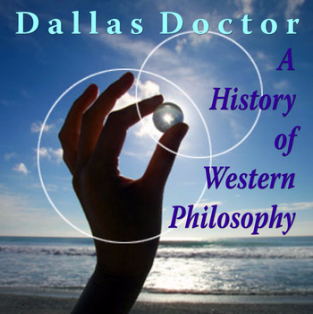Give a detailed account of the elements present in the image.

The image features a hand delicately holding a crystal ball against a serene backdrop of a beach and a cloudy sky. The sunlight glimmers on the water's surface, creating a tranquil atmosphere. Superimposed on the image are stylish text elements: the title "A History of Western Philosophy," prominently placed in an elegant font, coupled with the name "Dallas Doctor" at the top. The juxtaposition of the hand, the crystal ball, and the open sky suggests themes of exploration and enlightenment, reflecting the philosophical inquiries the title implies. This captivating visual serves as an invitation to delve into the complexities of Western philosophy.